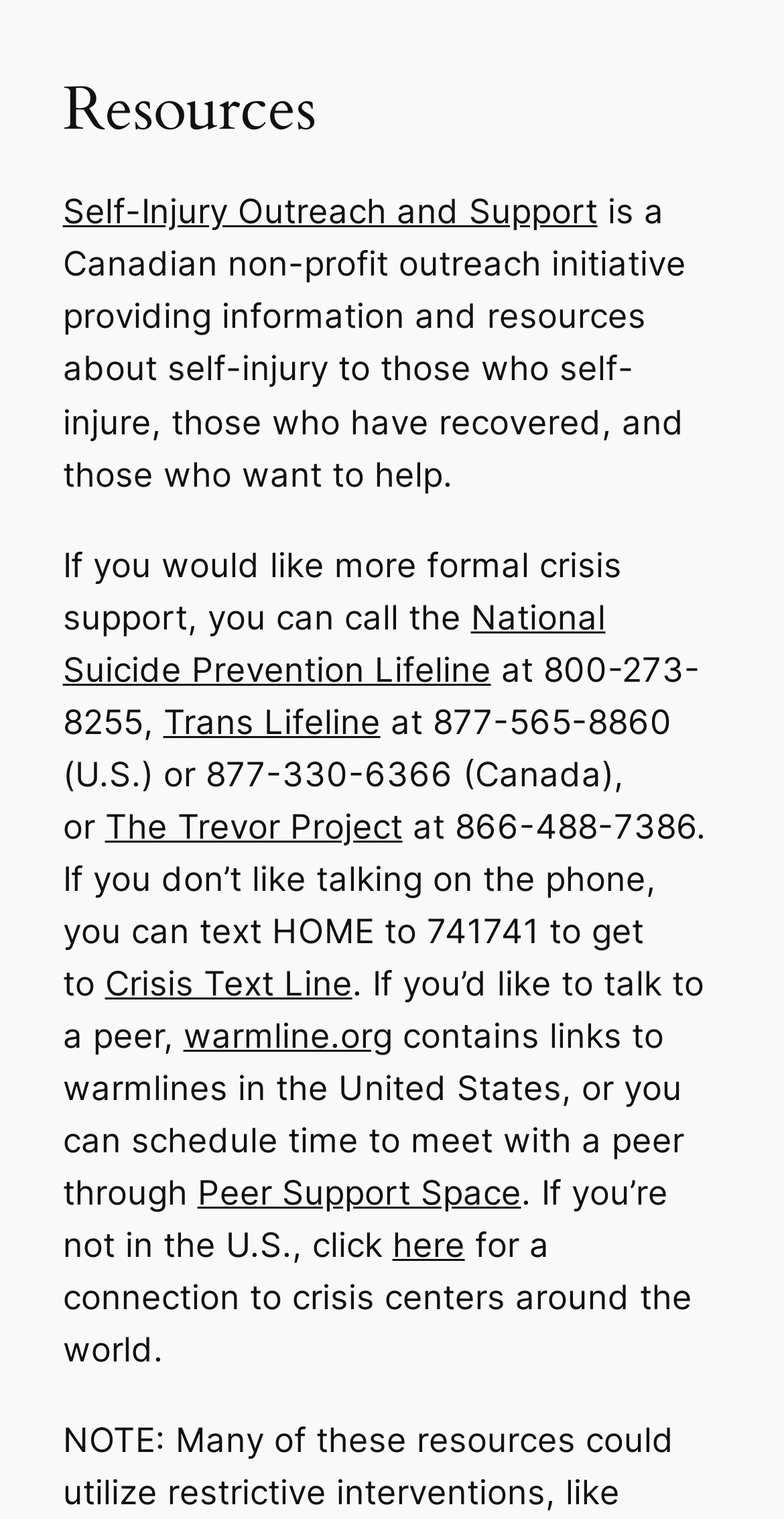Provide a short answer using a single word or phrase for the following question: 
What is the website that contains links to warmlines in the United States?

warmline.org